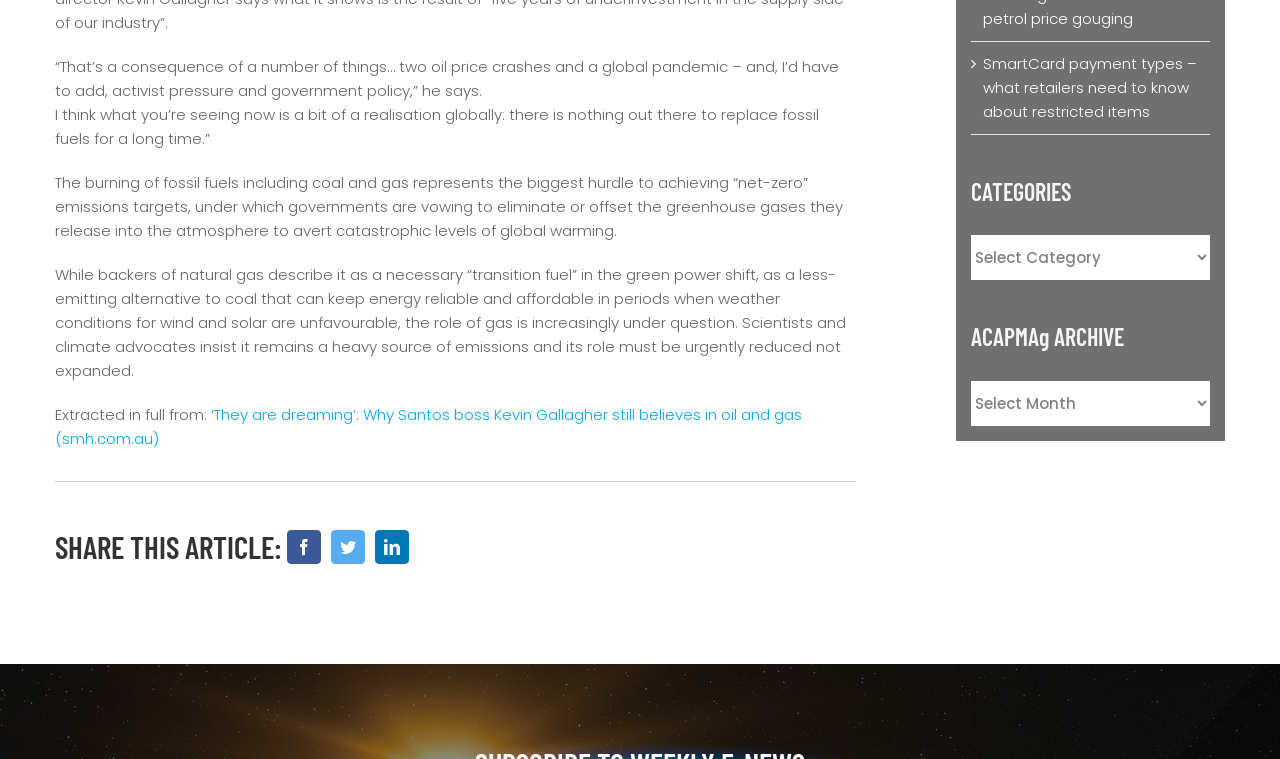Indicate the bounding box coordinates of the element that must be clicked to execute the instruction: "Read about SmartCard payment types". The coordinates should be given as four float numbers between 0 and 1, i.e., [left, top, right, bottom].

[0.768, 0.069, 0.935, 0.16]